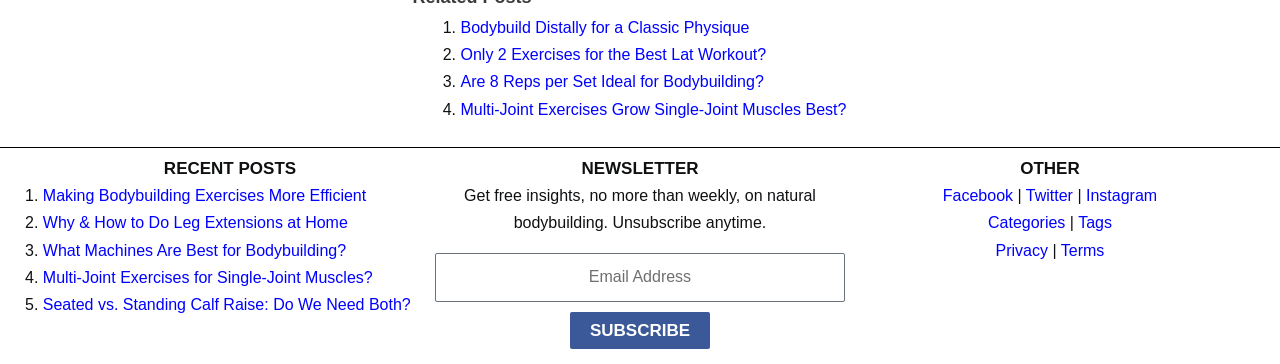What is the bounding box coordinate of the 'NEWSLETTER' heading?
Give a single word or phrase as your answer by examining the image.

[0.34, 0.44, 0.66, 0.487]